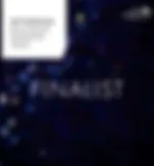Refer to the image and provide a thorough answer to this question:
What is the rectangular area on the left?

To the left, there is a white rectangular area that seems to contain text, possibly providing details about the event or the finalists involved, which implies that the rectangular area is white in color and contains some text.